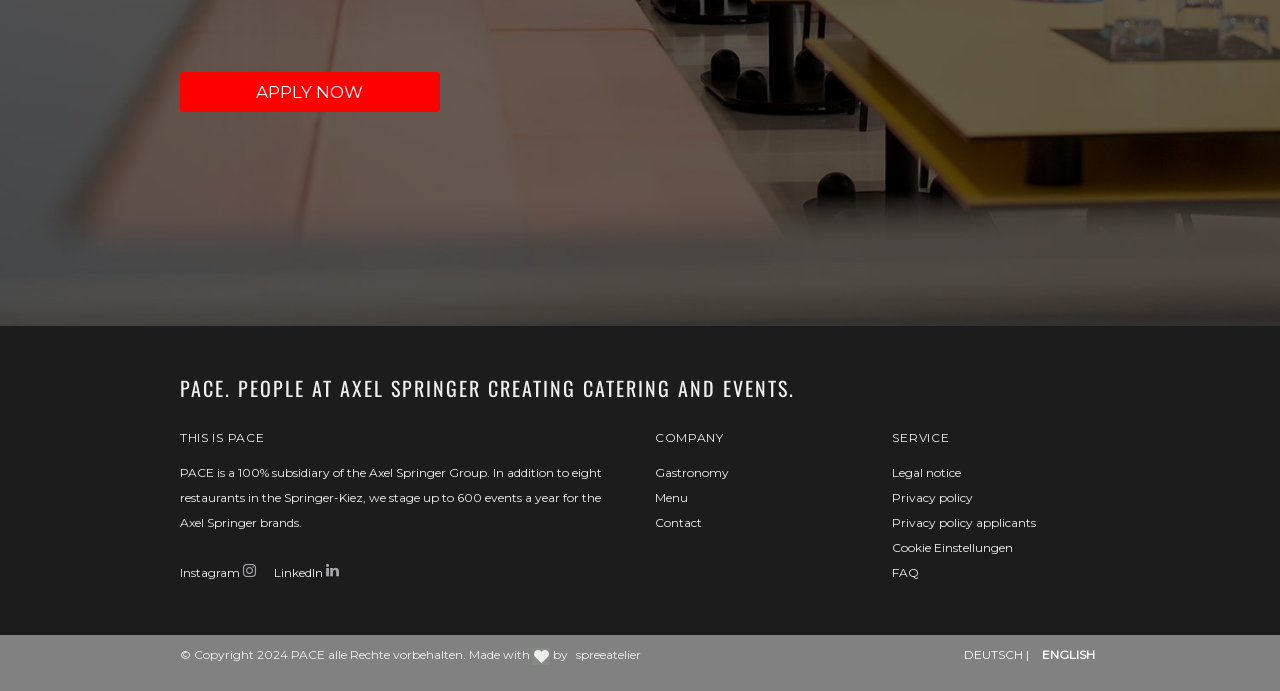Provide the bounding box coordinates for the area that should be clicked to complete the instruction: "Click APPLY NOW".

[0.141, 0.105, 0.344, 0.162]